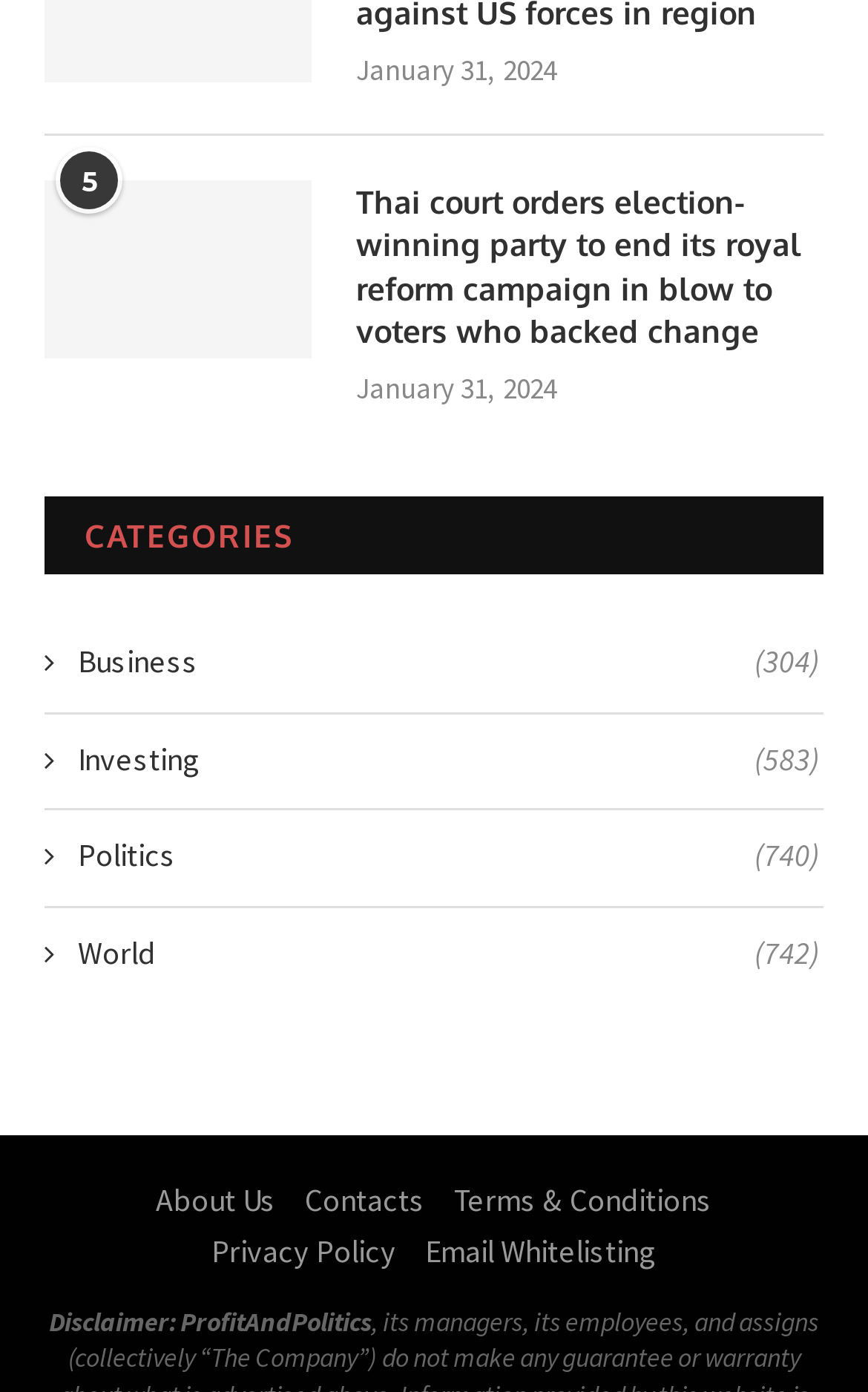Provide a one-word or brief phrase answer to the question:
What is the name of the website?

ProfitAndPolitics